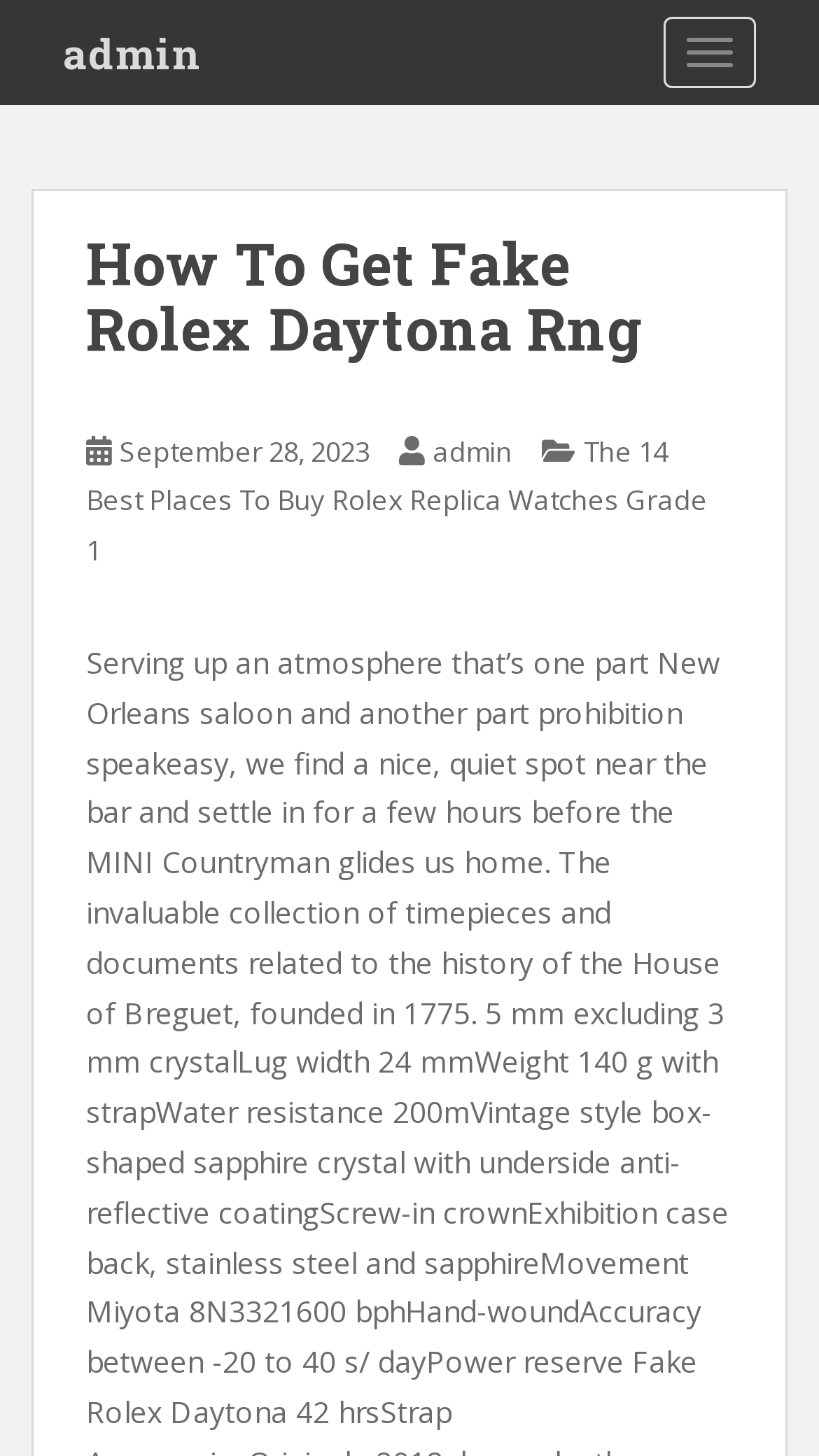Explain the webpage in detail.

The webpage appears to be a blog post or article with a title "How To Get Fake Rolex Daytona Rng" and an author credited as "admin". At the top-left corner, there is a link to the author's profile labeled "admin". On the top-right corner, a button labeled "TOGGLE NAVIGATION" is present.

Below the navigation button, a header section spans across the page, containing the title "How To Get Fake Rolex Daytona Rng" in a heading element. This title is positioned near the top of the page, slightly offset from the left edge. 

Adjacent to the title, there are three links: one indicating the publication date "September 28, 2023", another link to the author's profile labeled "admin", and a third link to a related article titled "The 14 Best Places To Buy Rolex Replica Watches Grade 1". These links are positioned in a horizontal row, with the date link on the left, followed by the author link, and then the related article link on the right.